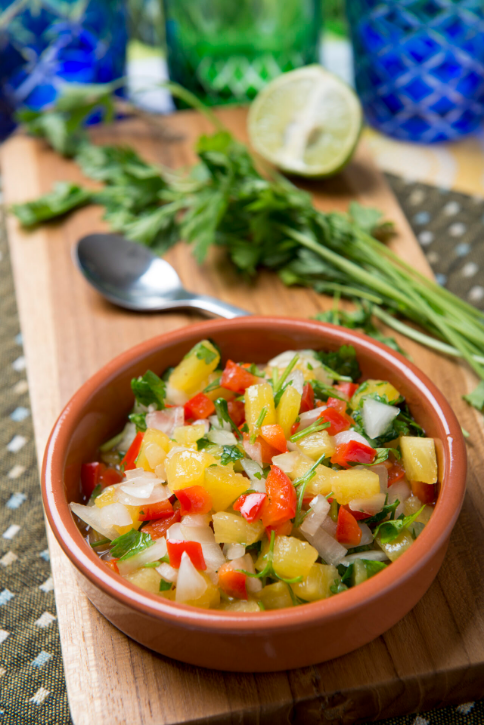Produce a meticulous caption for the image.

A vibrant bowl of fresh salsa sits on a wooden cutting board, its rich colors inviting and appetizing. The salsa features a mix of finely diced ingredients, including yellow mango chunks, bright red bell peppers, and crisp white onions, all interspersed with green cilantro leaves. The dish is garnished with a slice of lime, enhancing its refreshing appeal. In the background, a shiny silver spoon glistens, and sprigs of fresh cilantro add a touch of greenery, contrasting beautifully against the warm tones of the wood. The textured tablecloth beneath gives depth to the scene, completing this visual of a delightful and zesty addition to any meal.